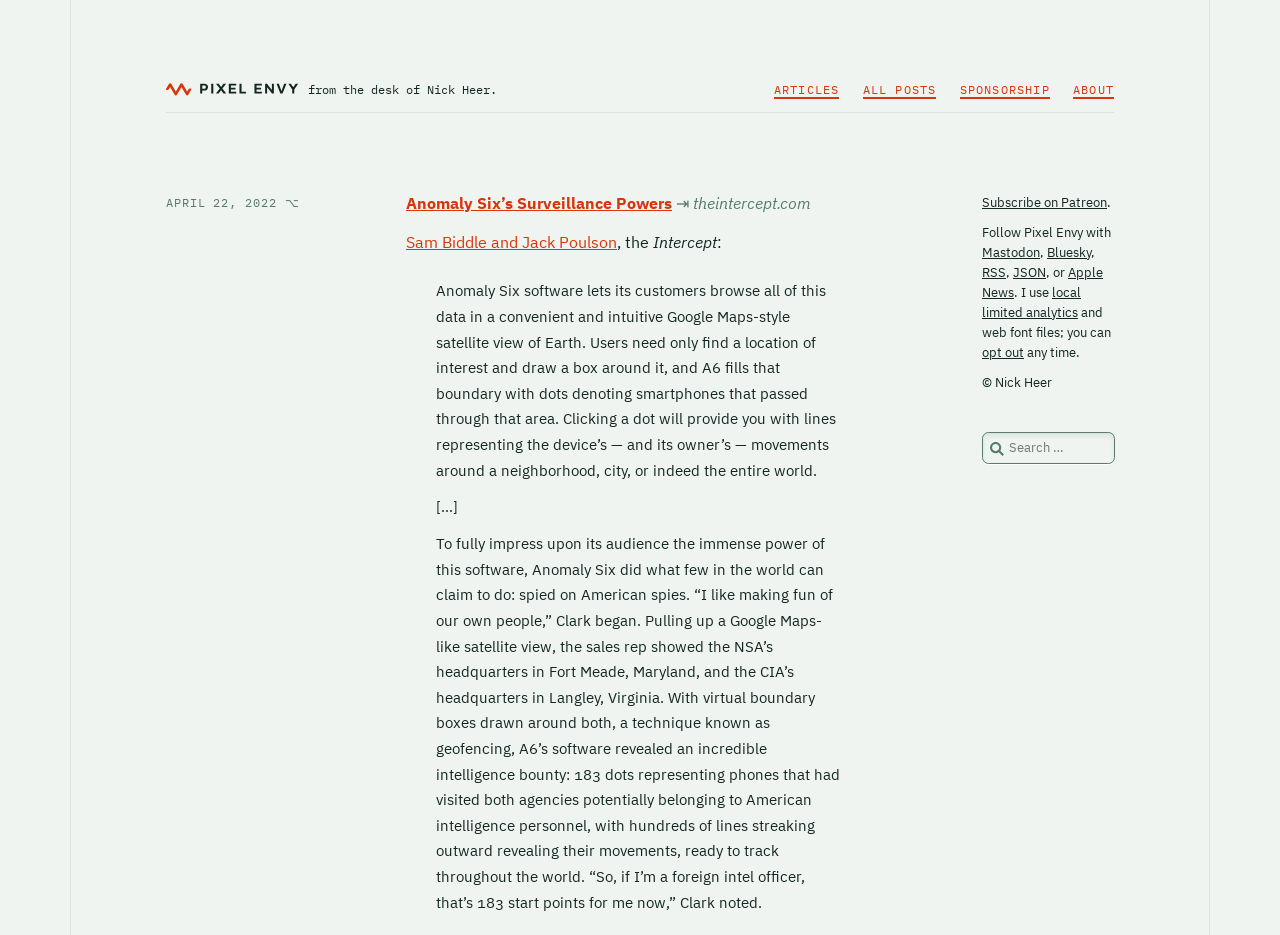Could you determine the bounding box coordinates of the clickable element to complete the instruction: "Click on TEMPO TRAVELLER IN RAJASTHAN"? Provide the coordinates as four float numbers between 0 and 1, i.e., [left, top, right, bottom].

None